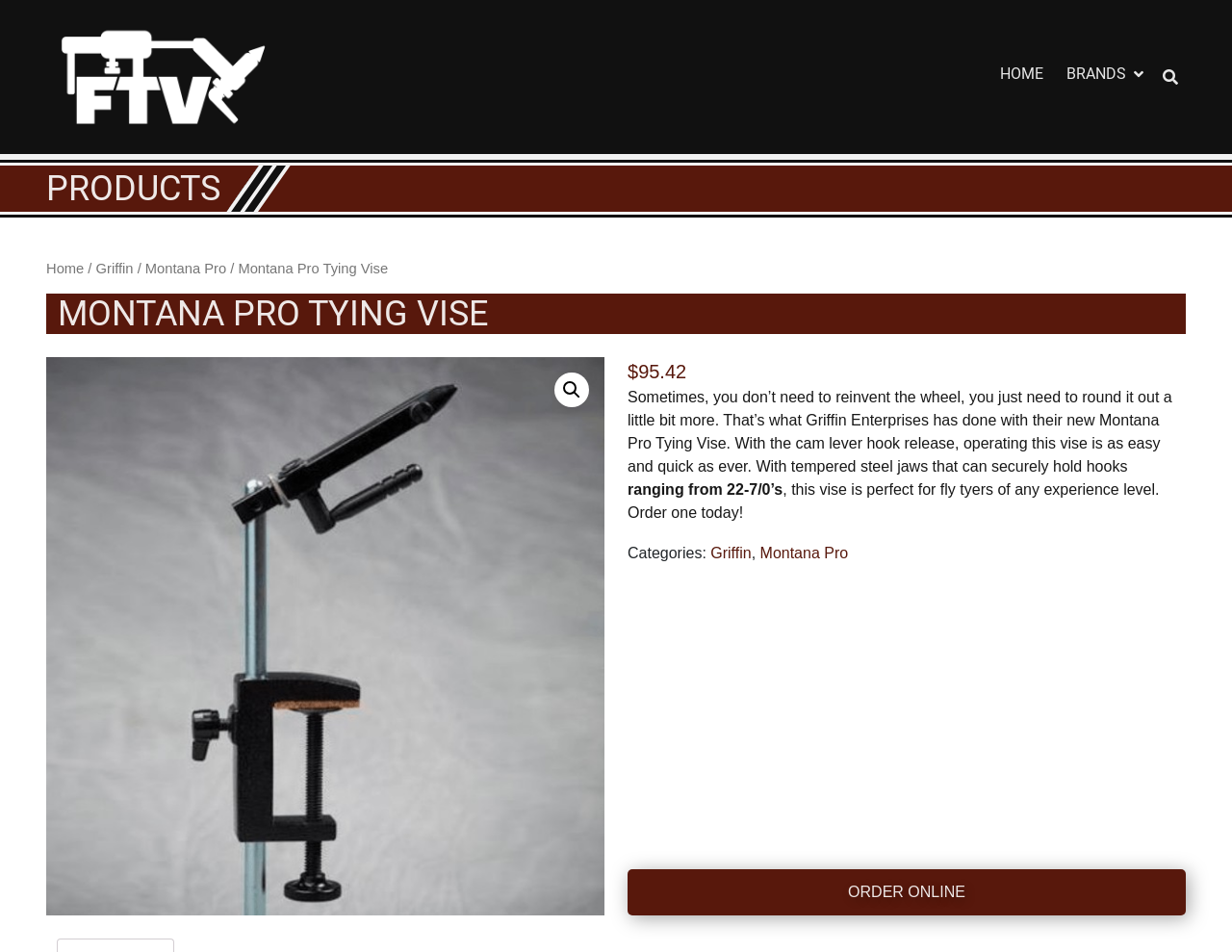Identify the bounding box for the UI element described as: "Griffin". The coordinates should be four float numbers between 0 and 1, i.e., [left, top, right, bottom].

[0.078, 0.274, 0.108, 0.29]